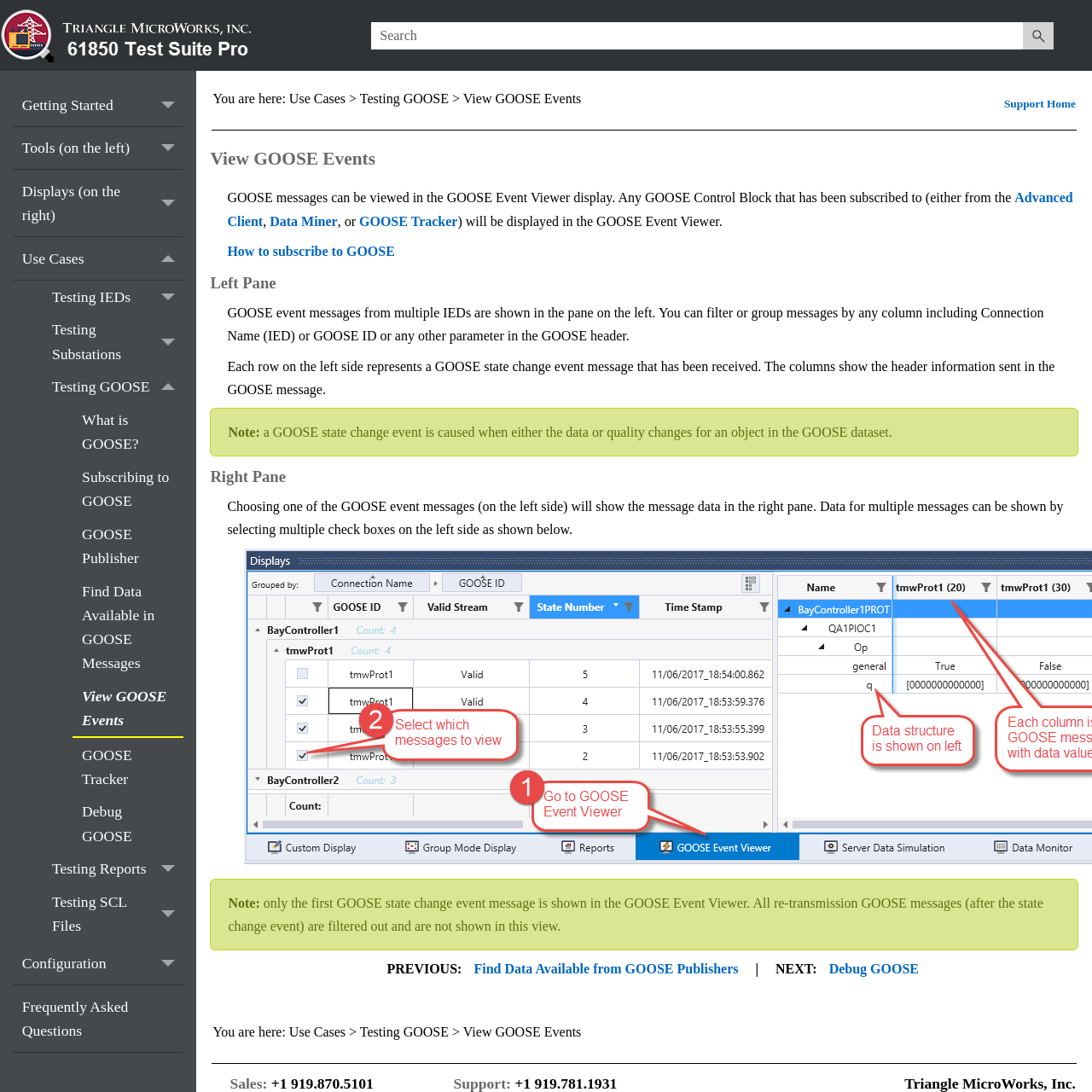Using the information shown in the image, answer the question with as much detail as possible: What is the purpose of the GOOSE Event Viewer?

The purpose of the GOOSE Event Viewer is to view GOOSE messages, which can be filtered or grouped by any column including Connection Name (IED) or GOOSE ID or any other parameter in the GOOSE header.